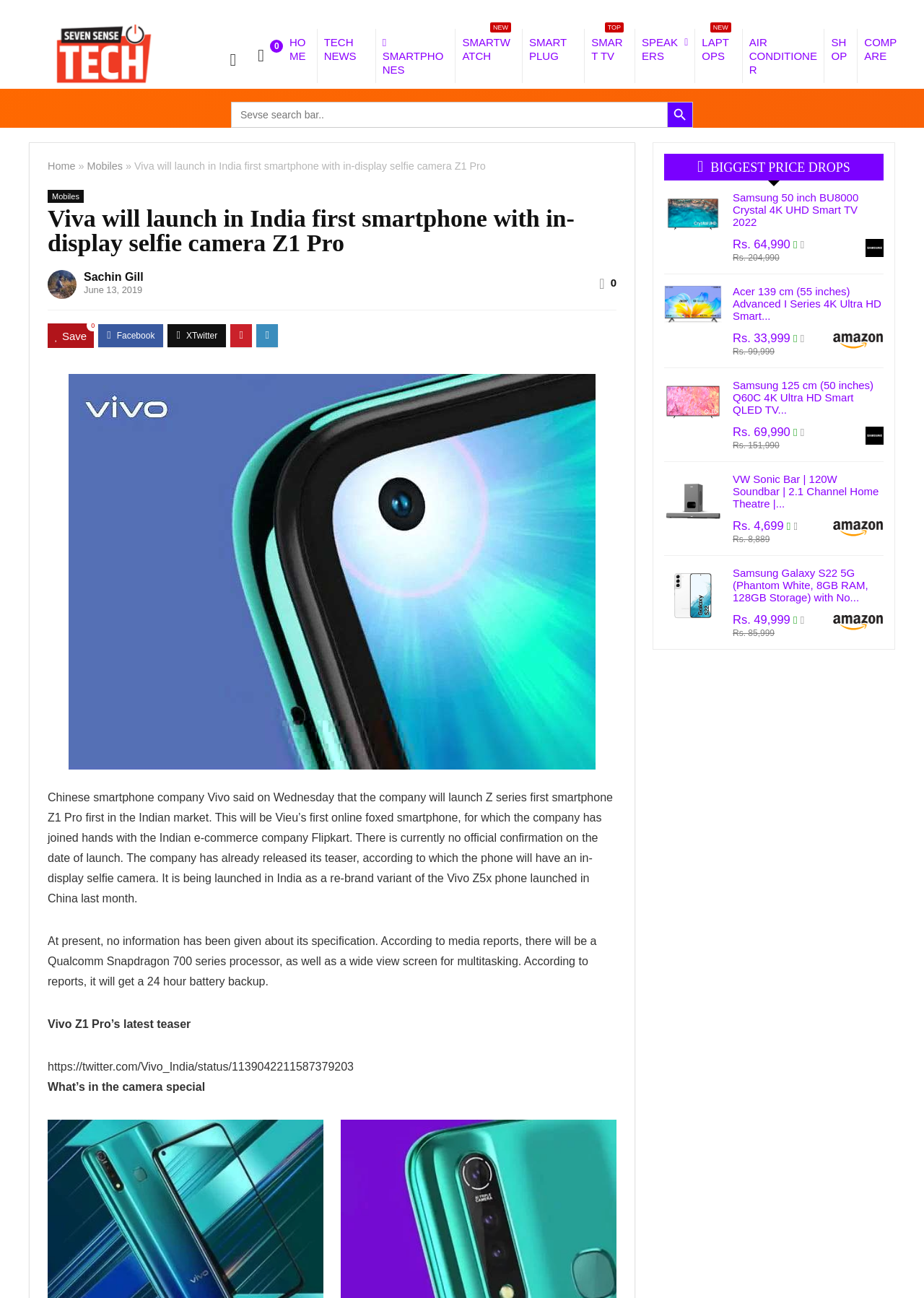Create a detailed summary of the webpage's content and design.

This webpage is about Seven Sense Tech, a platform for searching, comparing, and buying tech gadgets and smart devices. At the top, there is a logo and a search bar with a search button. Below the search bar, there are several links to different categories, including Home, Tech News, Smartphones, Smartwatches, and more.

The main content of the page is an article about Vivo launching its first smartphone with an in-display selfie camera, the Z1 Pro, in India. The article provides details about the phone's features, including its processor, screen, and battery life. There are also two images, one of which appears to be a teaser for the phone.

On the right side of the page, there is a section with several links to different products, including TVs, soundbars, and smartphones, along with their prices and discounts. Each product has an image and a brief description.

At the bottom of the page, there is a section with more links to products, including TVs, soundbars, and smartphones, with their prices and discounts.